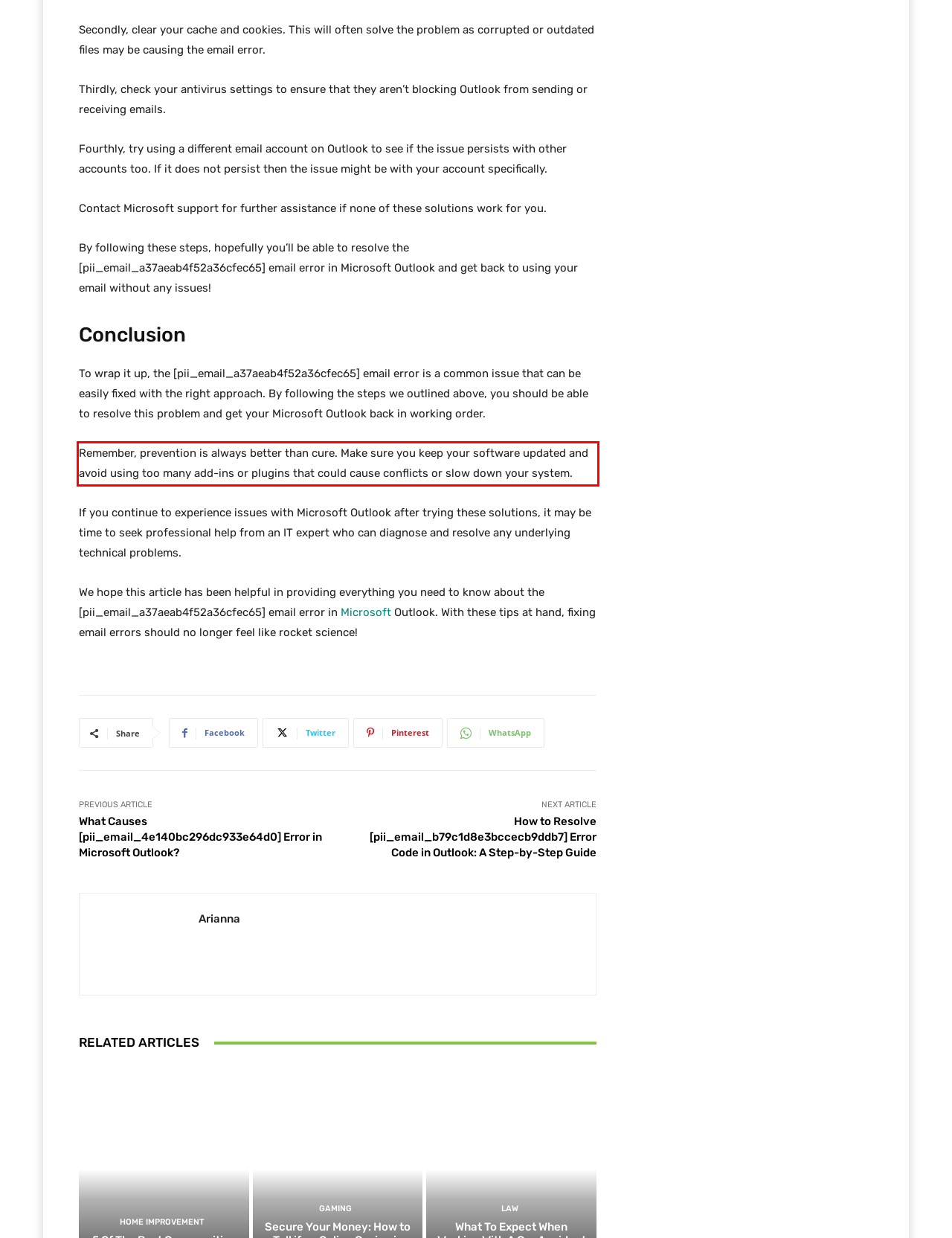In the given screenshot, locate the red bounding box and extract the text content from within it.

Remember, prevention is always better than cure. Make sure you keep your software updated and avoid using too many add-ins or plugins that could cause conflicts or slow down your system.